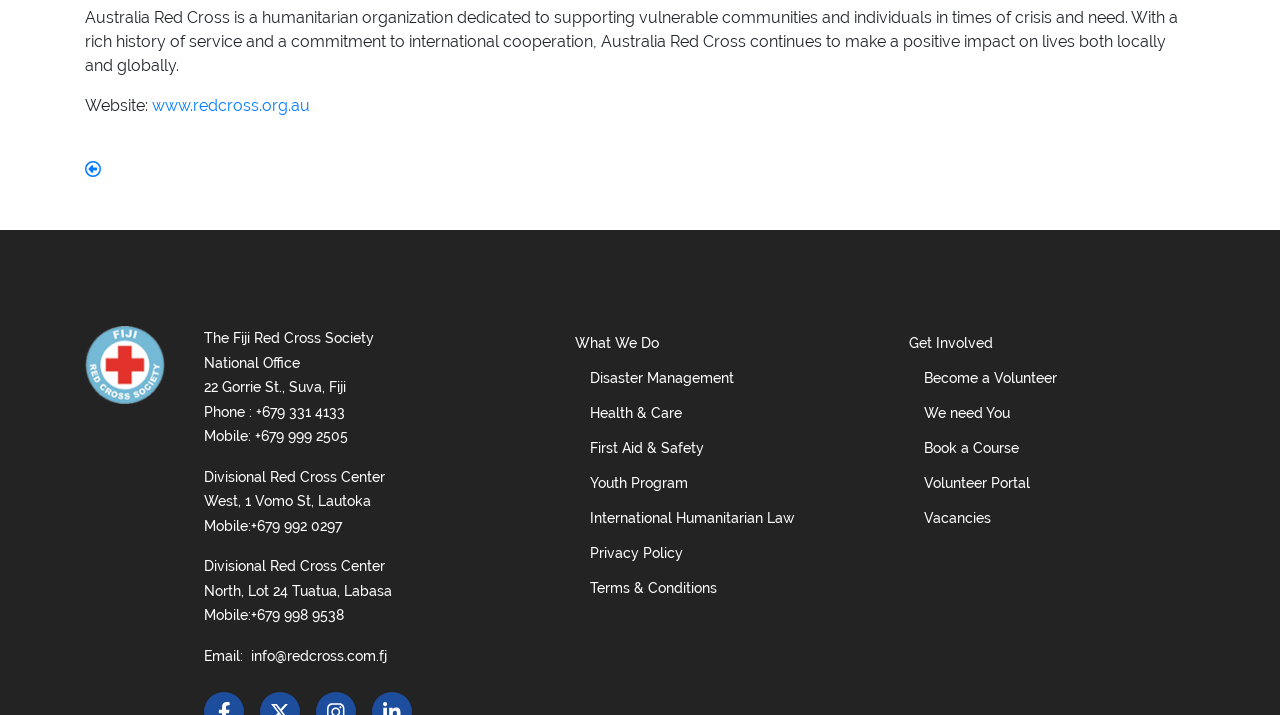What is the purpose of the 'Get Involved' section?
Answer the question with as much detail as you can, using the image as a reference.

The question asks for the purpose of the 'Get Involved' section, which can be inferred from the links under this section, such as 'Become a Volunteer', 'We need You', and 'Volunteer Portal', indicating that this section is for people to participate in volunteer work.